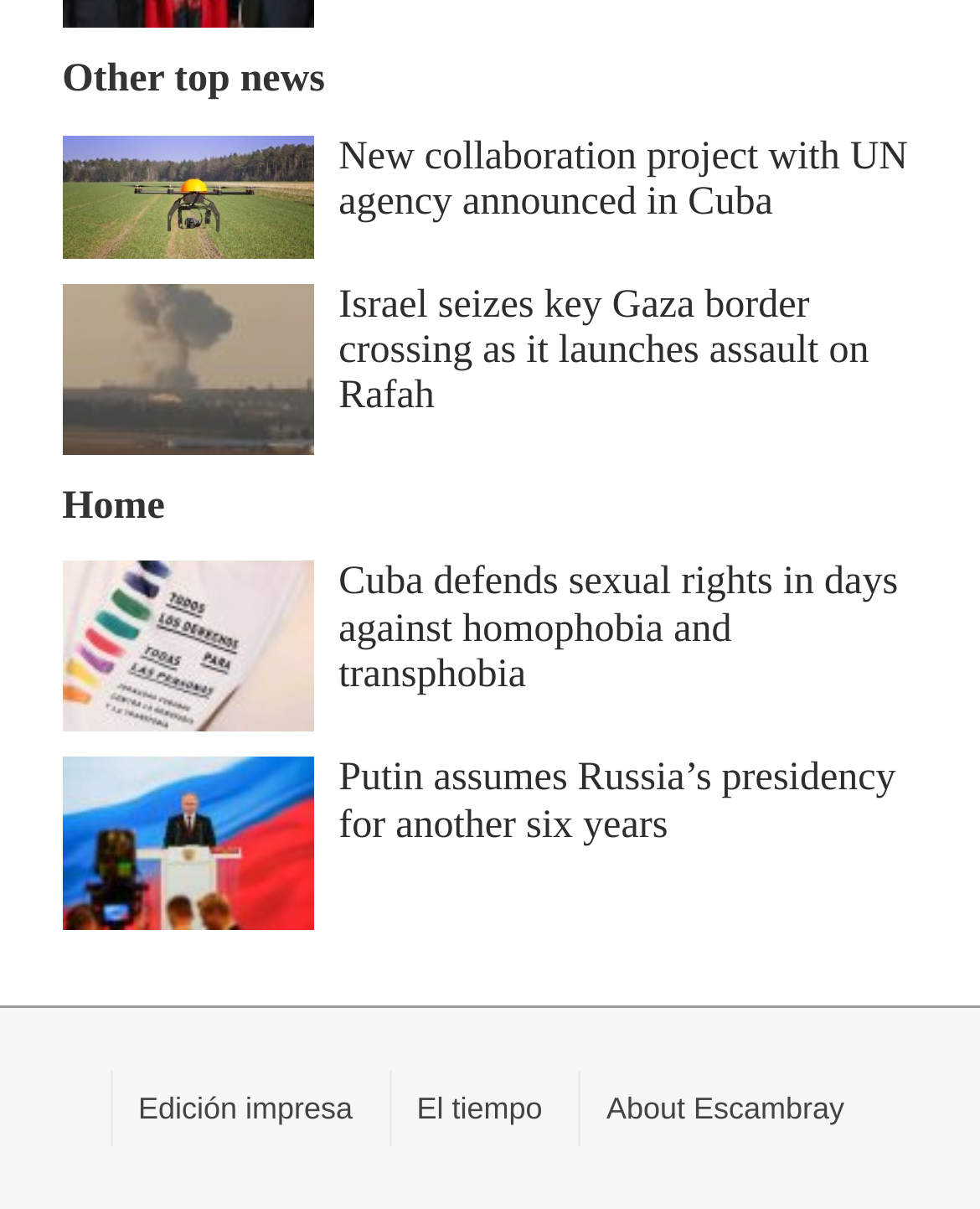Using the description: "About Escambray", identify the bounding box of the corresponding UI element in the screenshot.

[0.593, 0.901, 0.887, 0.93]